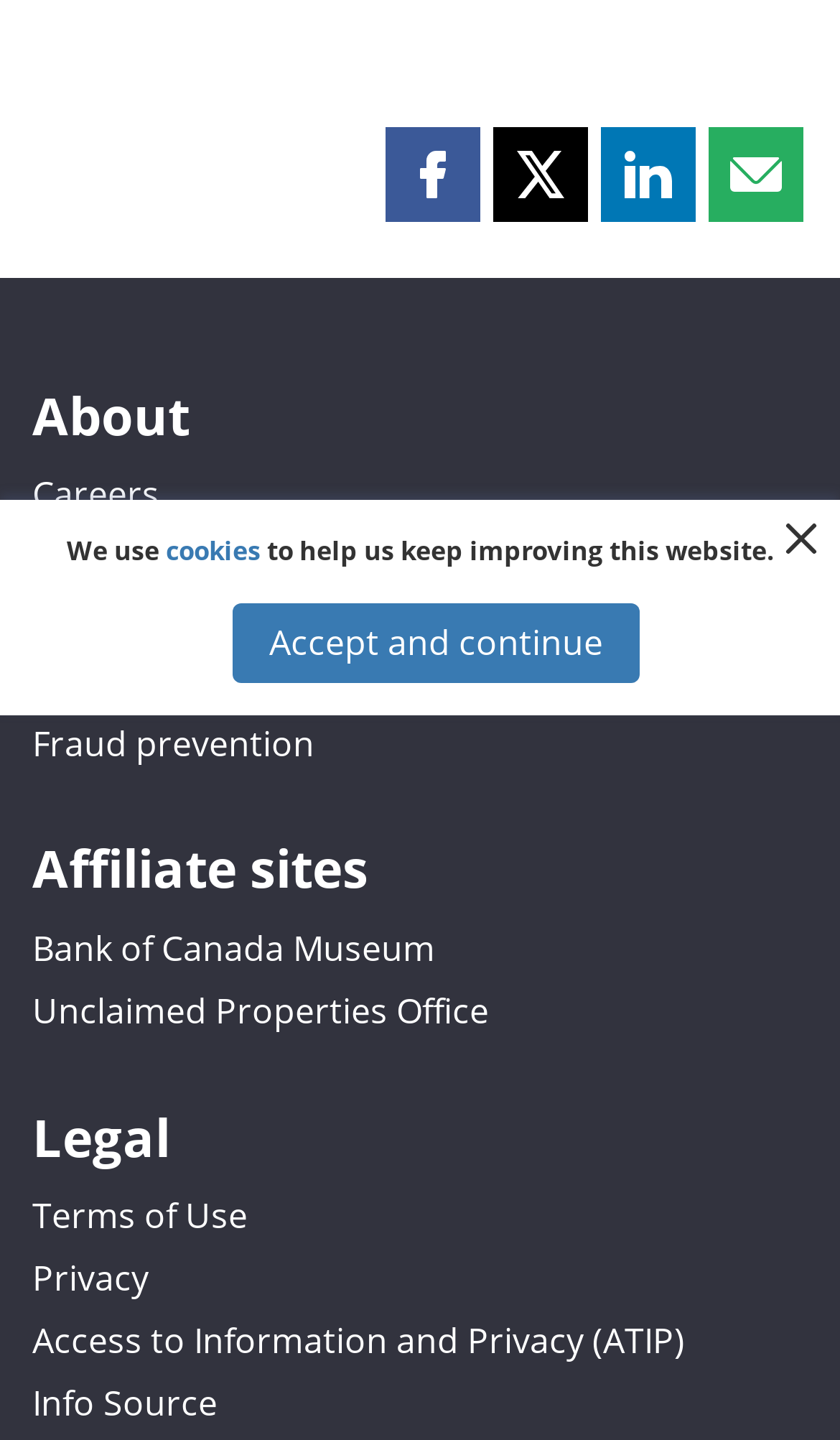Based on what you see in the screenshot, provide a thorough answer to this question: What are the categories listed on the webpage?

The webpage has three main categories listed, which are 'About', 'Affiliate sites', and 'Legal', each with their respective sub-links.